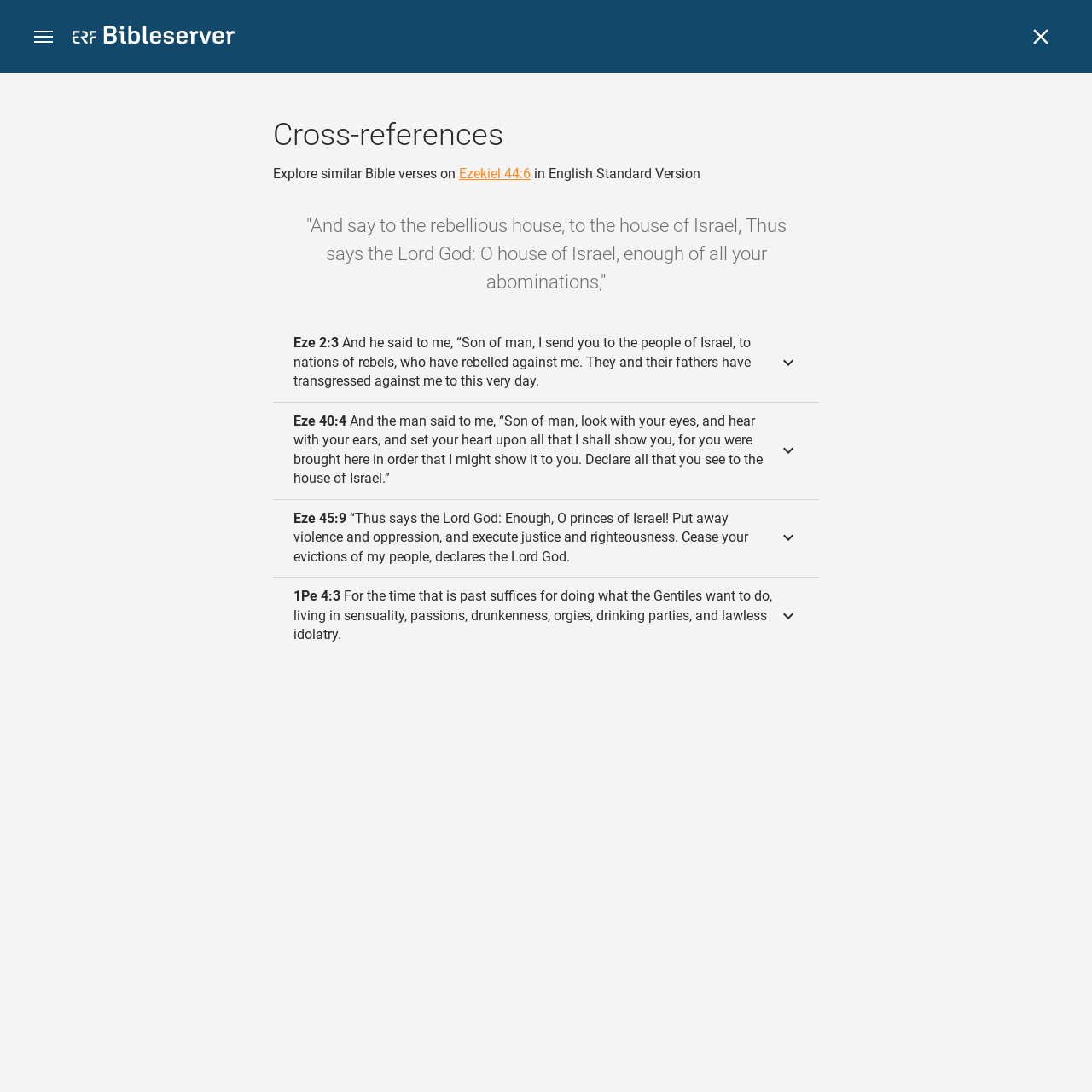What are the cross-references for Ezekiel 44:6?
Please provide a single word or phrase as your answer based on the image.

Eze 2:3, Eze 40:4, etc.